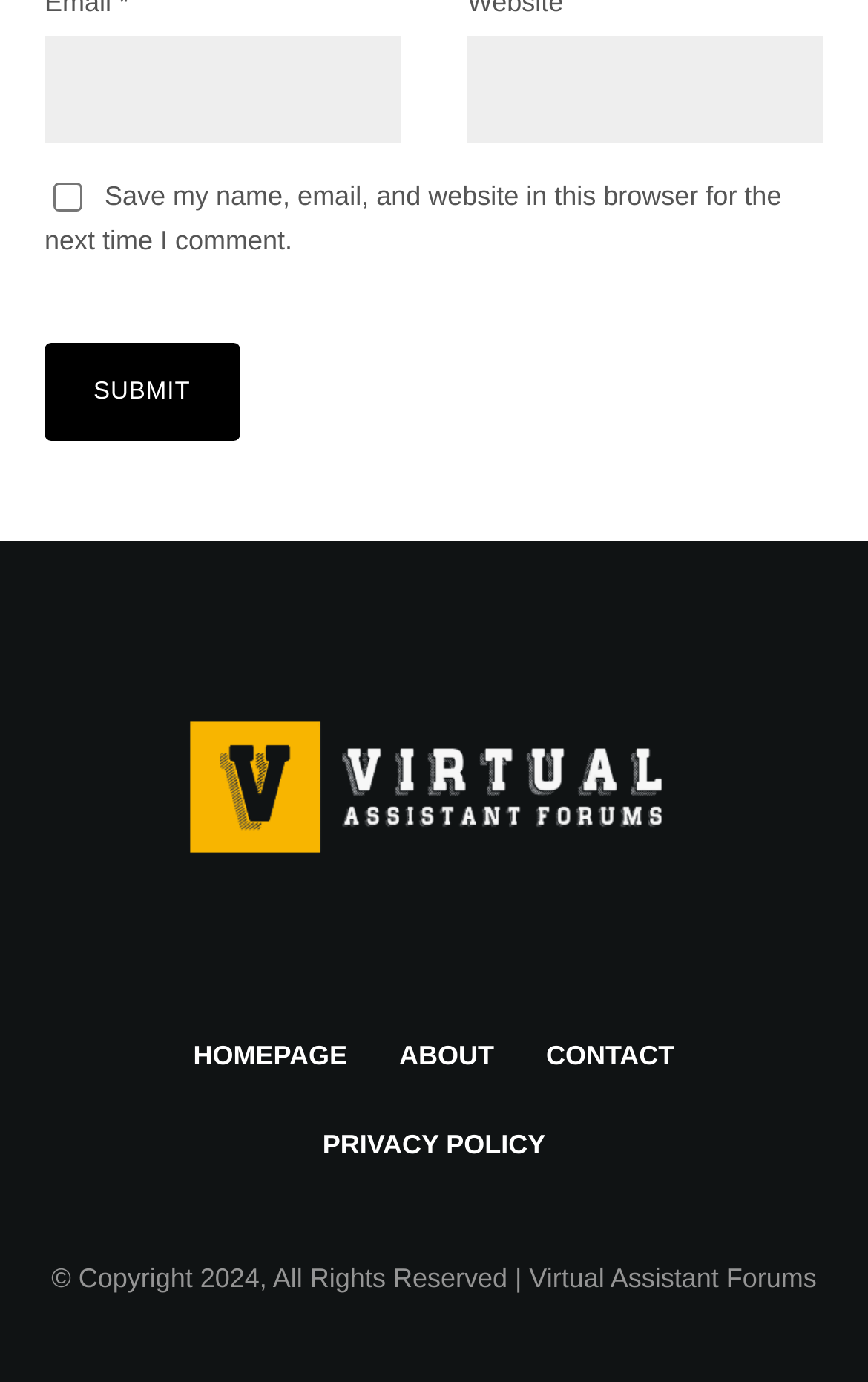Locate the bounding box coordinates of the element to click to perform the following action: 'Check the save option'. The coordinates should be given as four float values between 0 and 1, in the form of [left, top, right, bottom].

[0.062, 0.133, 0.095, 0.154]